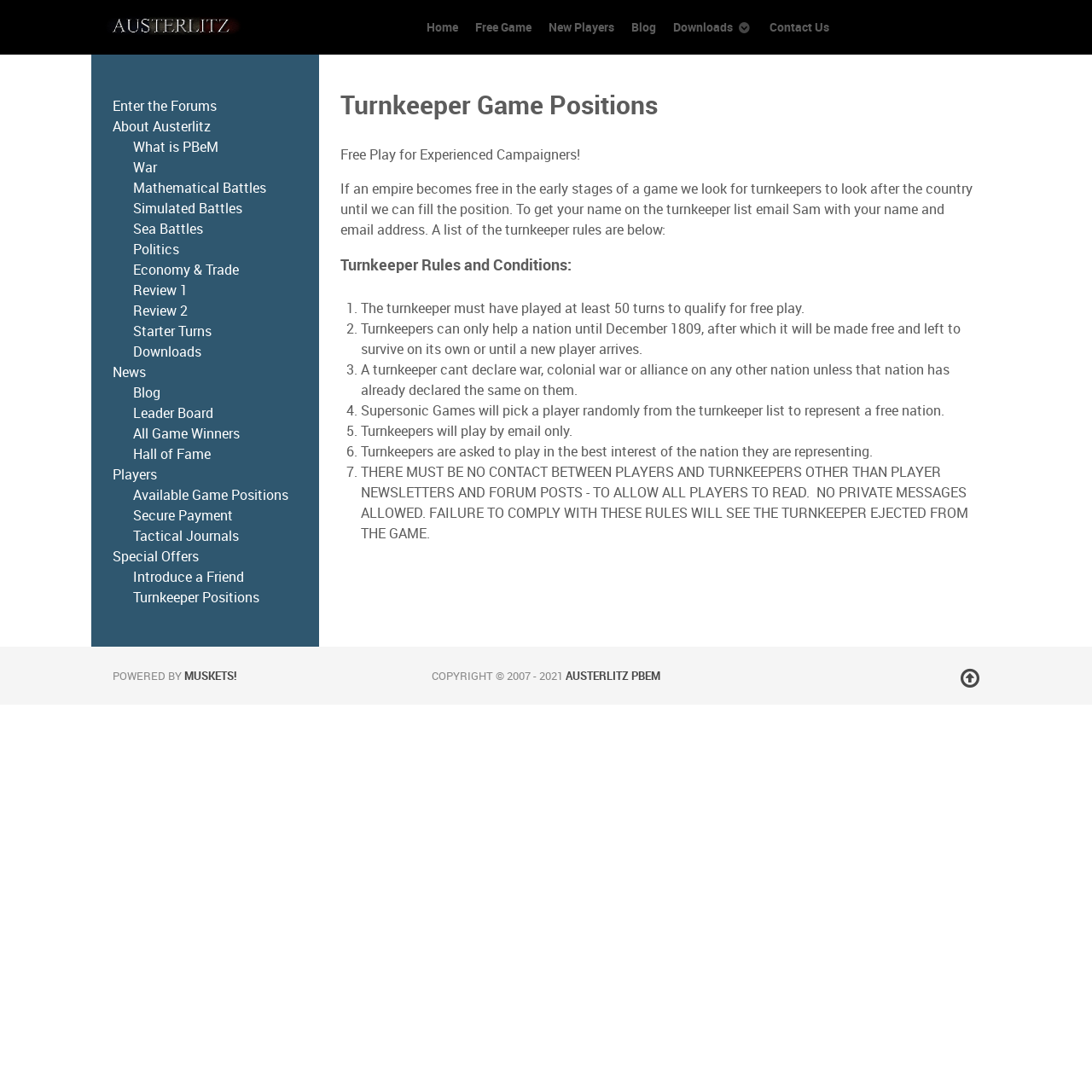Provide an in-depth description of the elements and layout of the webpage.

This webpage is about Austerlitz, a premier PBeM Napoleonic Wargame that has won awards in Europe and the UK. The page has a navigation menu at the top with 8 links, including "Home", "Free Game", "New Players", "Blog", "Downloads", and "Contact Us". Below the navigation menu, there are two columns of links. The left column has 14 links, including "Enter the Forums", "About Austerlitz", "What is PBeM", and "Review 1". The right column has 14 links, including "News", "Blog", "Leader Board", and "Hall of Fame".

In the main content area, there is a heading "Turnkeeper Game Positions" followed by a paragraph of text that explains the concept of turnkeepers in the game. Below this, there is a list of rules and conditions for turnkeepers, with 7 points listed in a numbered format. Each point is a separate paragraph of text that explains the rule.

At the bottom of the page, there is a footer section with three lines of text. The first line says "POWERED BY" and has a link to "MUSKETS!". The second line has a copyright notice, and the third line has a link to "AUSTERLITZ PBEM". There is also a small icon at the bottom right corner of the page.

Overall, the webpage is focused on providing information about the game Austerlitz and its features, as well as rules and guidelines for players.